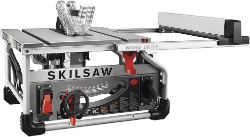Explain the image in detail, mentioning the main subjects and background elements.

The image showcases the SKILSAW SPT70WT-01 Portable Table Saw, a highly regarded tool in woodworking circles. This precise and sturdy cutting tool features a robust design, characterized by its dual-field motor that operates at 15 amps, significantly enhancing cutting speed and efficiency. The saw is equipped with a 25-inch rip capacity and is capable of making clean cuts up to 3-1/2 inches deep, making it suitable for various materials. Its stainless steel table provides durability and functionality, while the red accents represent its advanced adjustments for stability and accuracy during operation. Ideal for woodworkers seeking high performance, the SKILSAW SPT70WT-01 balances power and usability, making it a worthy investment for both seasoned professionals and serious hobbyists.